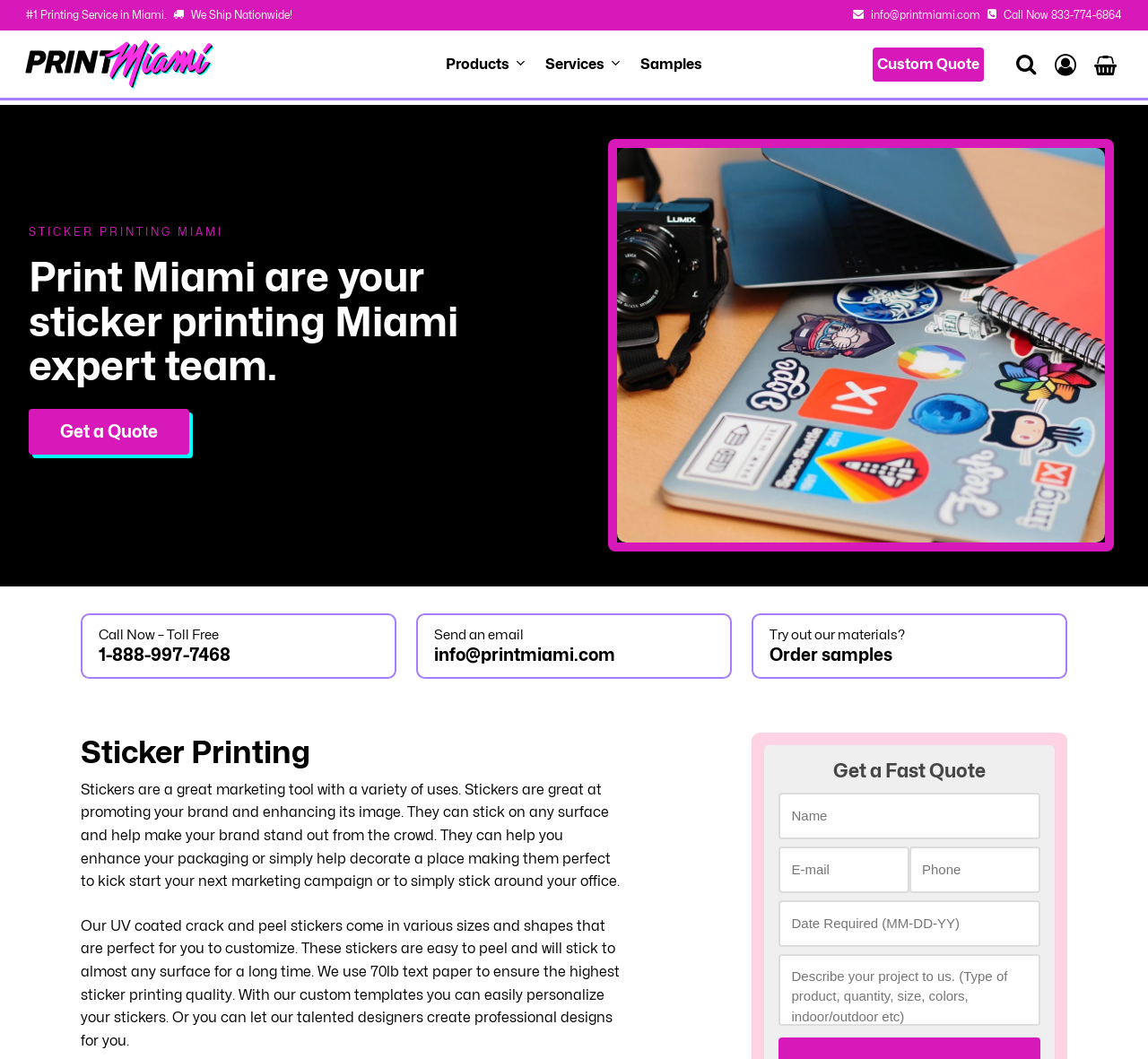What is the material used for sticker printing?
Carefully analyze the image and provide a detailed answer to the question.

The material used for sticker printing is mentioned in the webpage as 70lb text paper, which ensures the highest sticker printing quality.